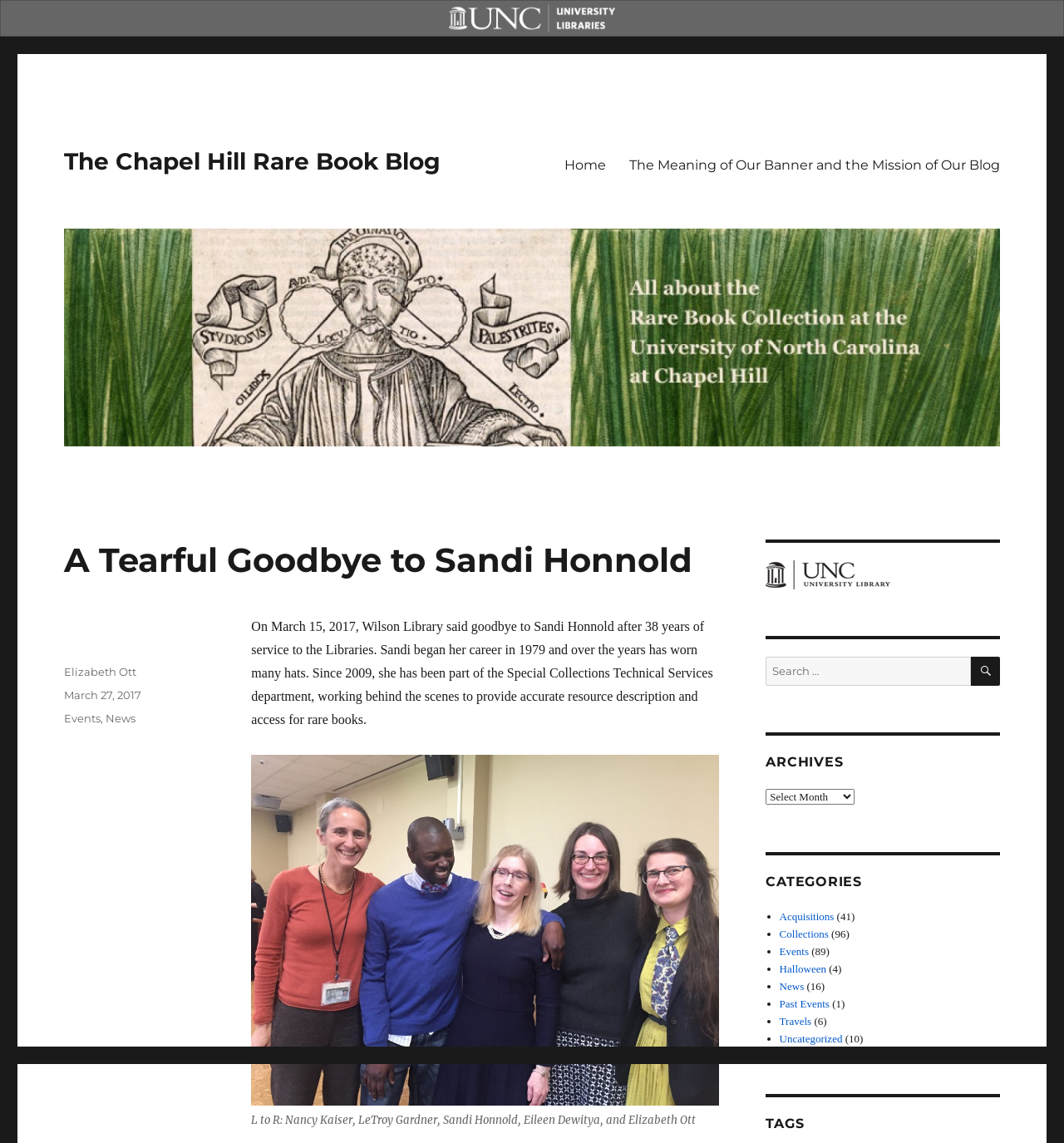Find the bounding box coordinates for the HTML element described as: "alt="UNC University Library logo"". The coordinates should consist of four float values between 0 and 1, i.e., [left, top, right, bottom].

[0.72, 0.49, 0.94, 0.516]